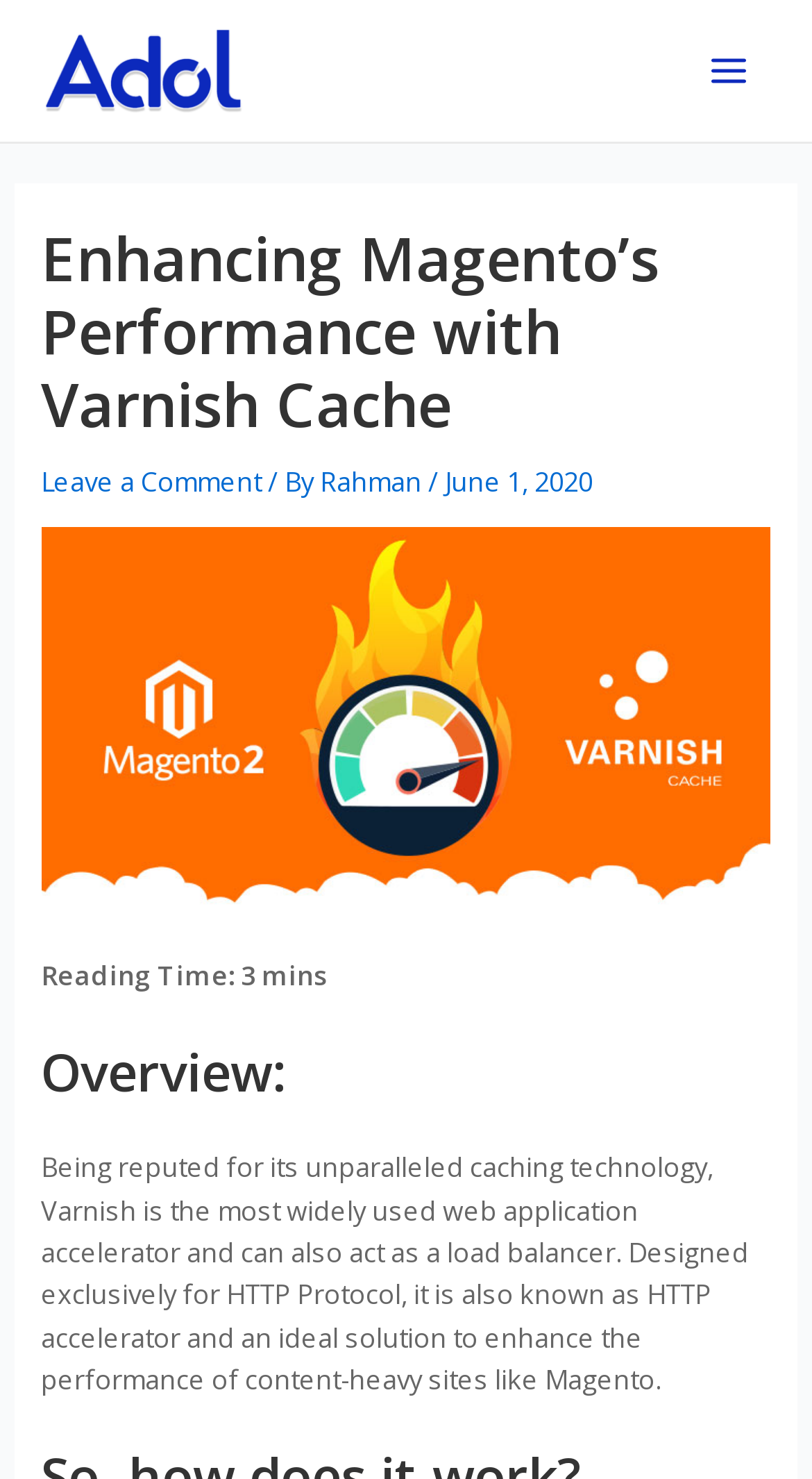When was the article published?
Using the image as a reference, answer the question with a short word or phrase.

June 1, 2020